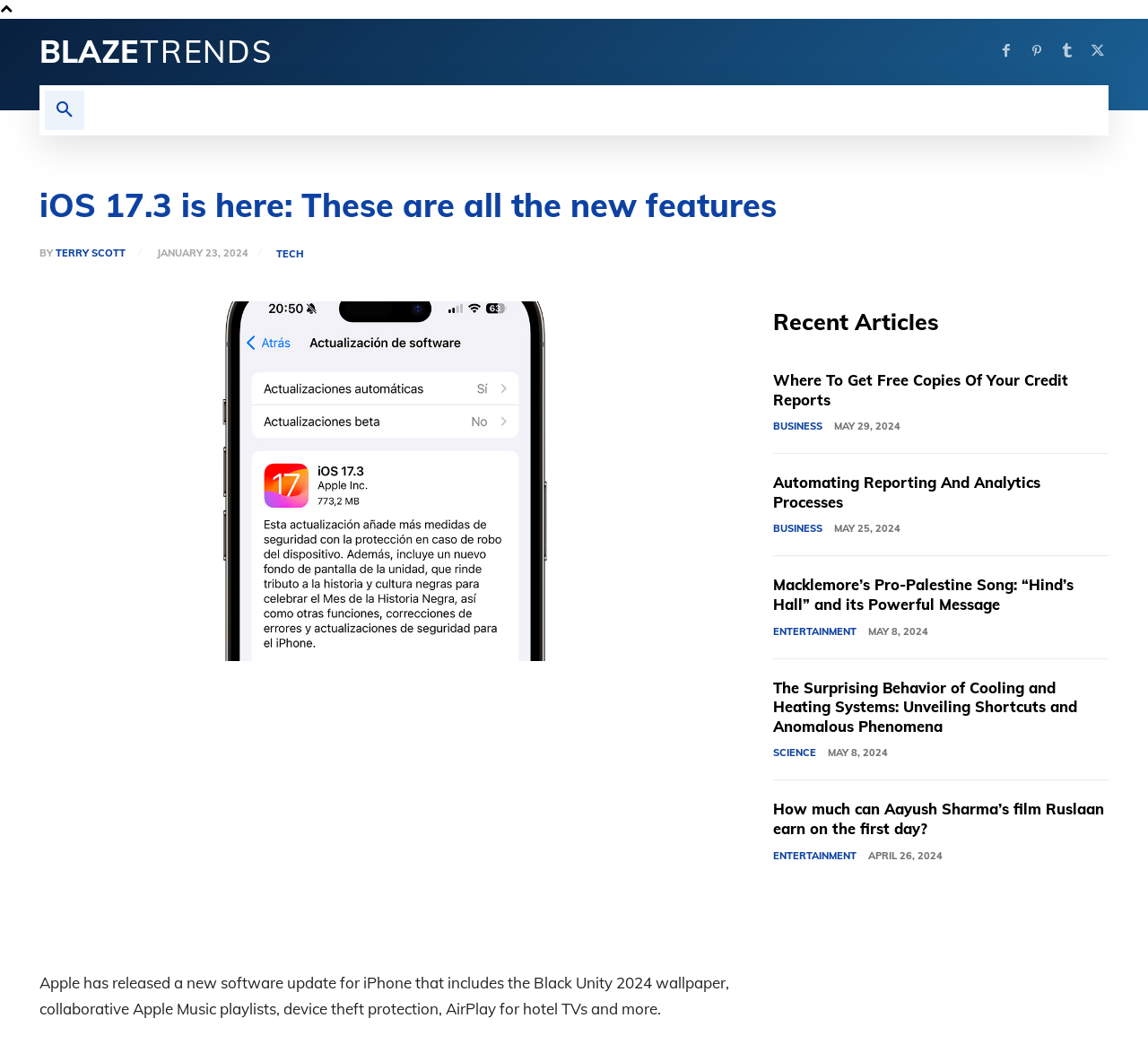Provide the bounding box coordinates of the section that needs to be clicked to accomplish the following instruction: "Read the article 'Where To Get Free Copies Of Your Credit Reports'."

[0.674, 0.352, 0.966, 0.389]